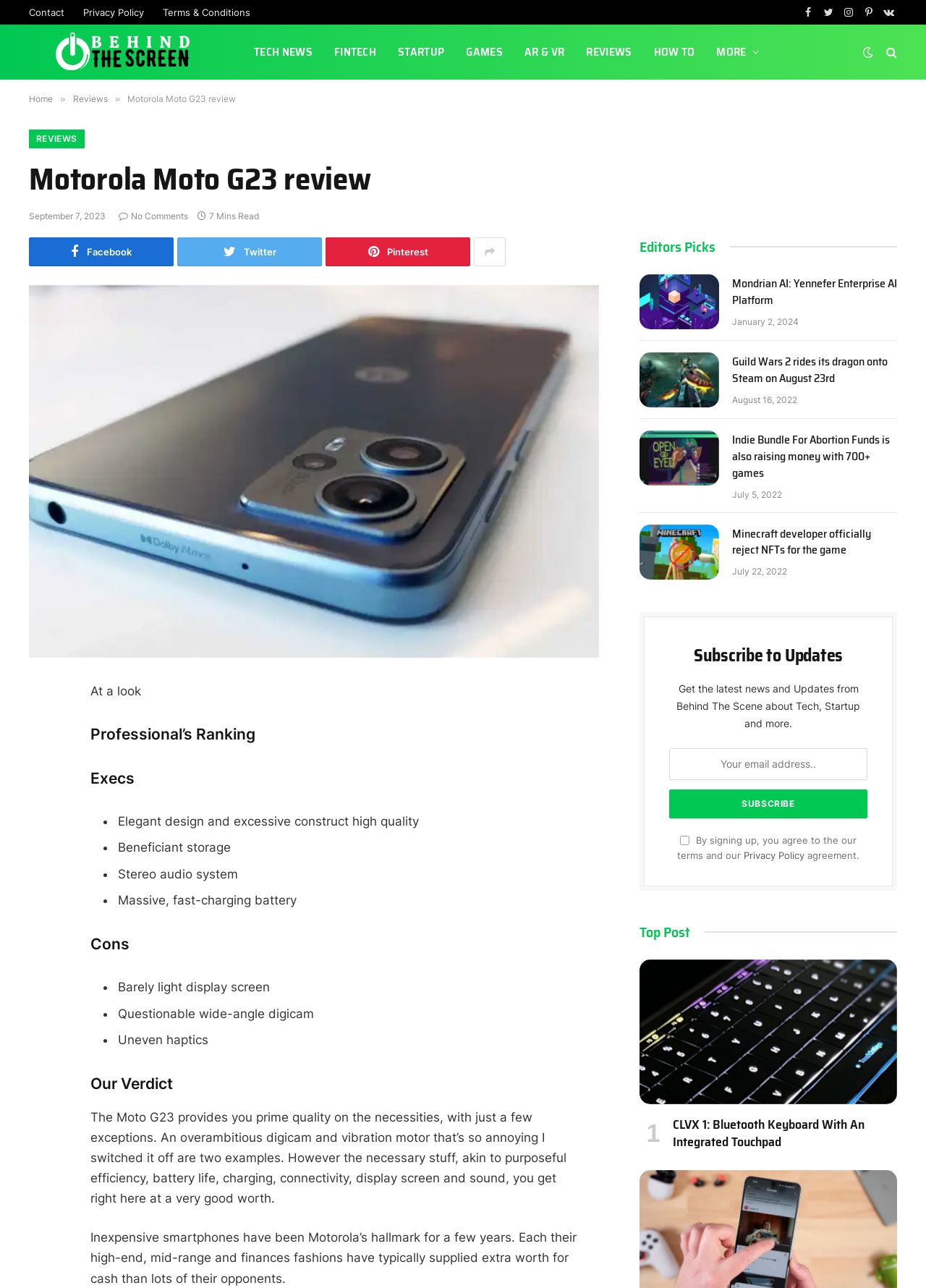What is the price of the smartphone?
Refer to the image and answer the question using a single word or phrase.

Not mentioned